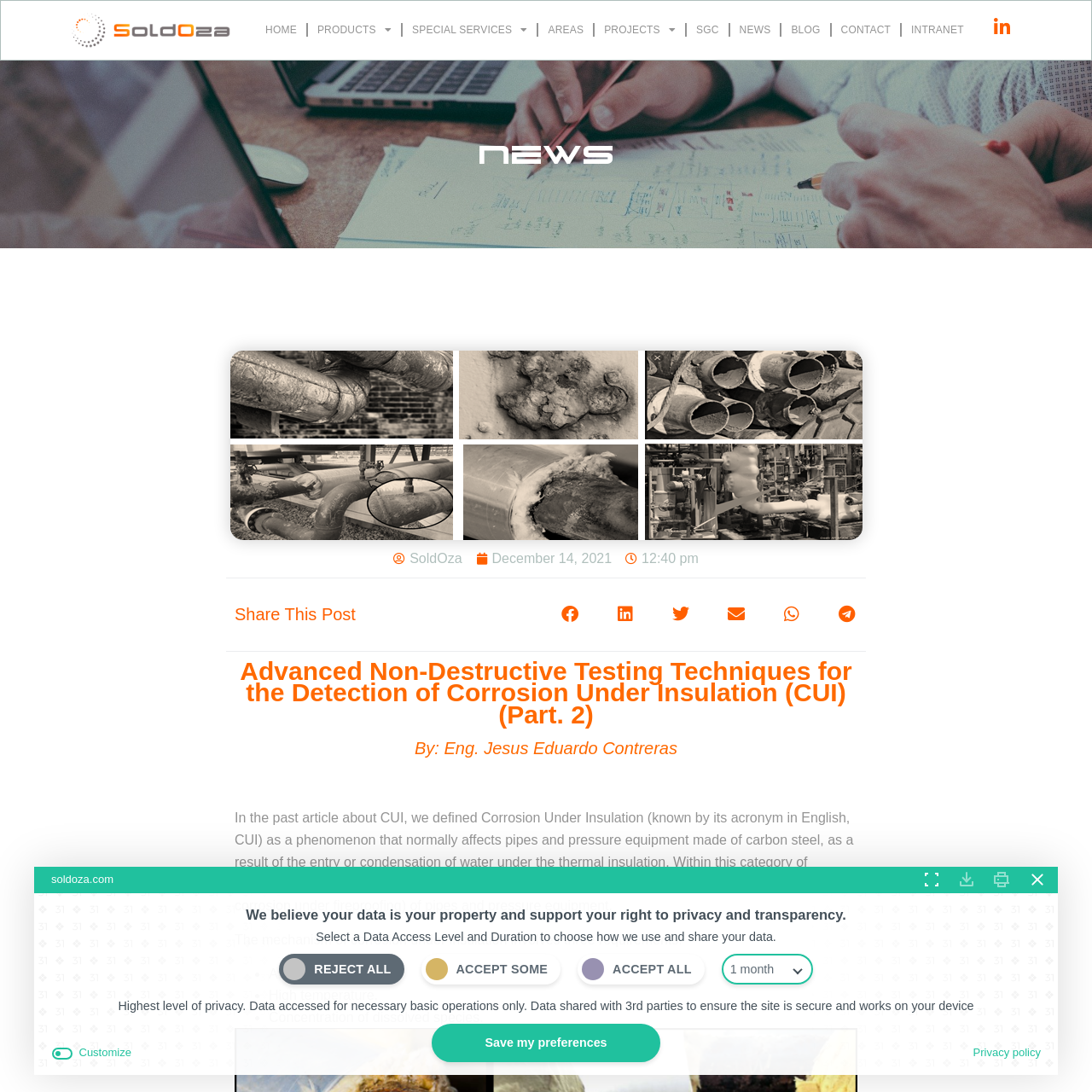Please identify the bounding box coordinates of the element I should click to complete this instruction: 'Click on the HOME link'. The coordinates should be given as four float numbers between 0 and 1, like this: [left, top, right, bottom].

[0.234, 0.01, 0.28, 0.046]